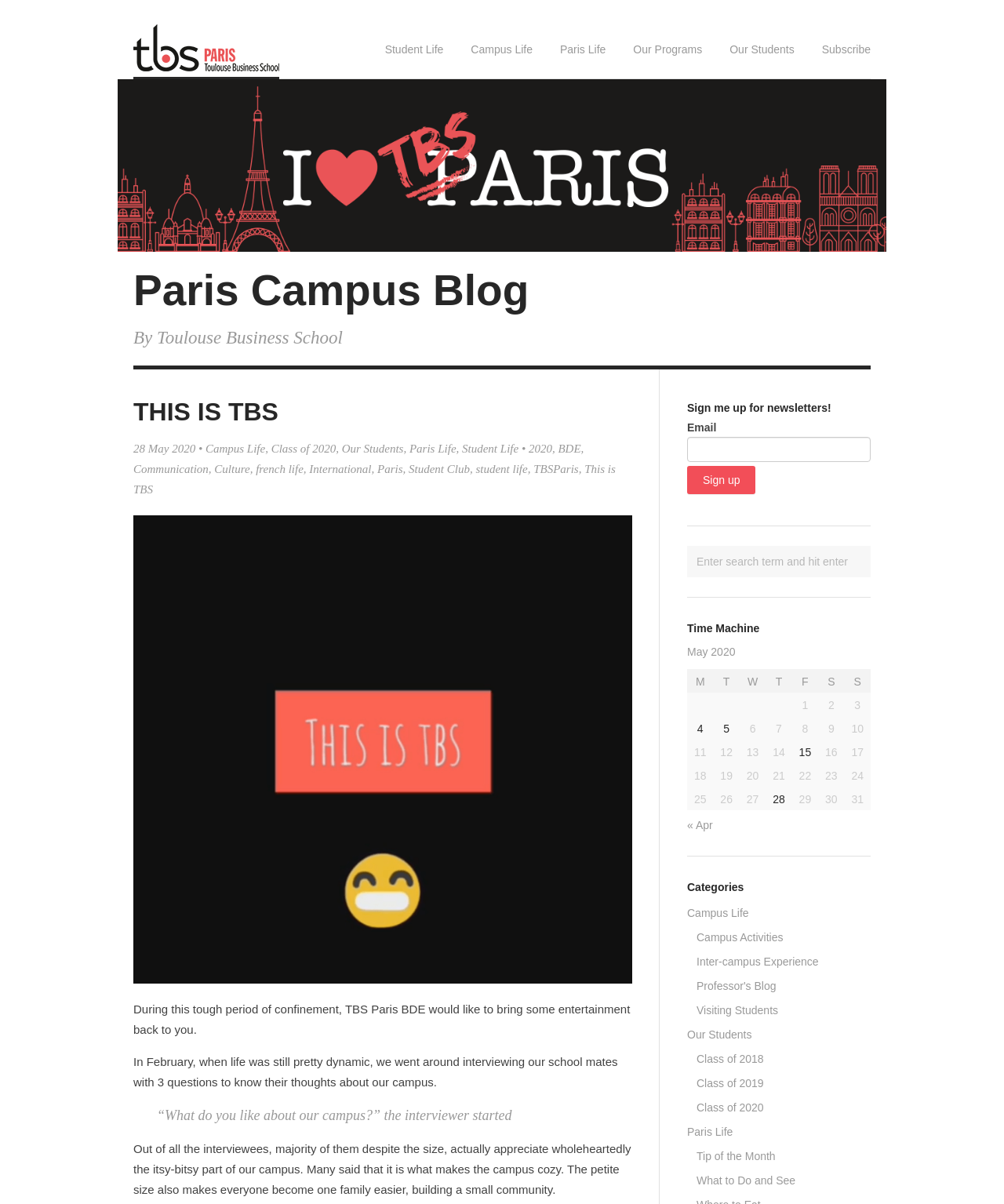Determine the bounding box coordinates for the HTML element described here: "28".

[0.763, 0.657, 0.789, 0.672]